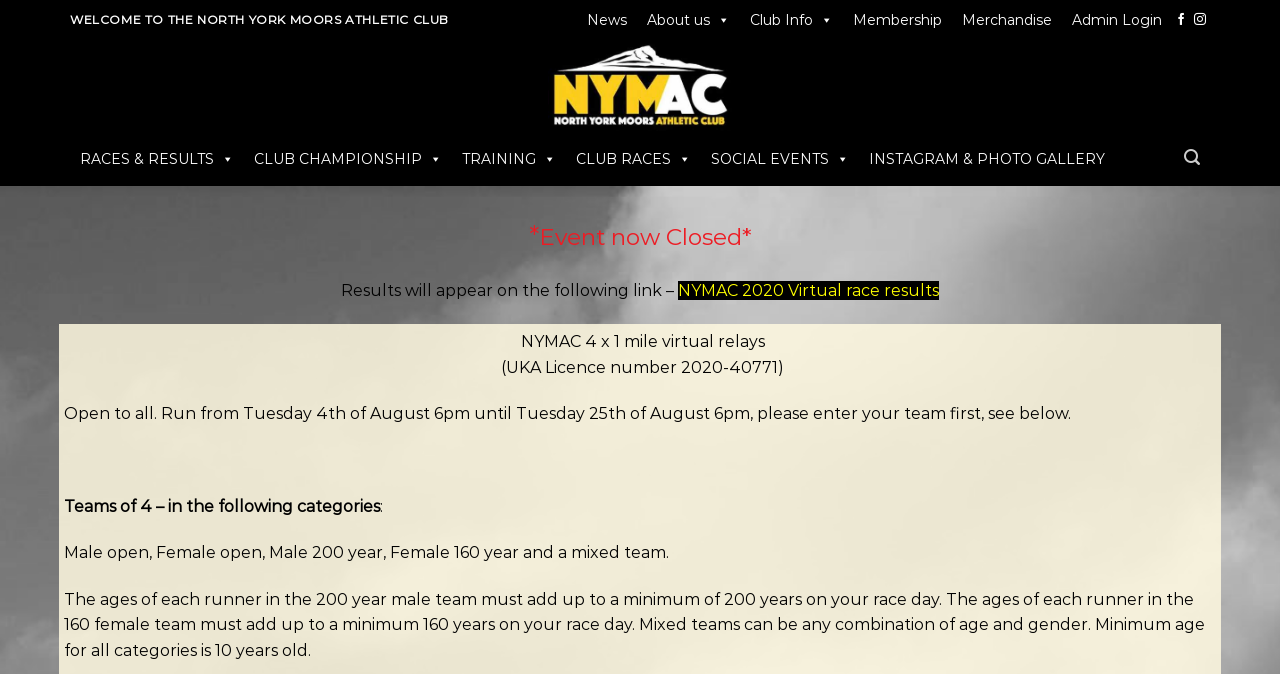Where can the results of the race be found?
From the details in the image, answer the question comprehensively.

The link to the results of the race can be found in the section describing the race, where it is stated that 'Results will appear on the following link – NYMAC 2020 Virtual race results'.